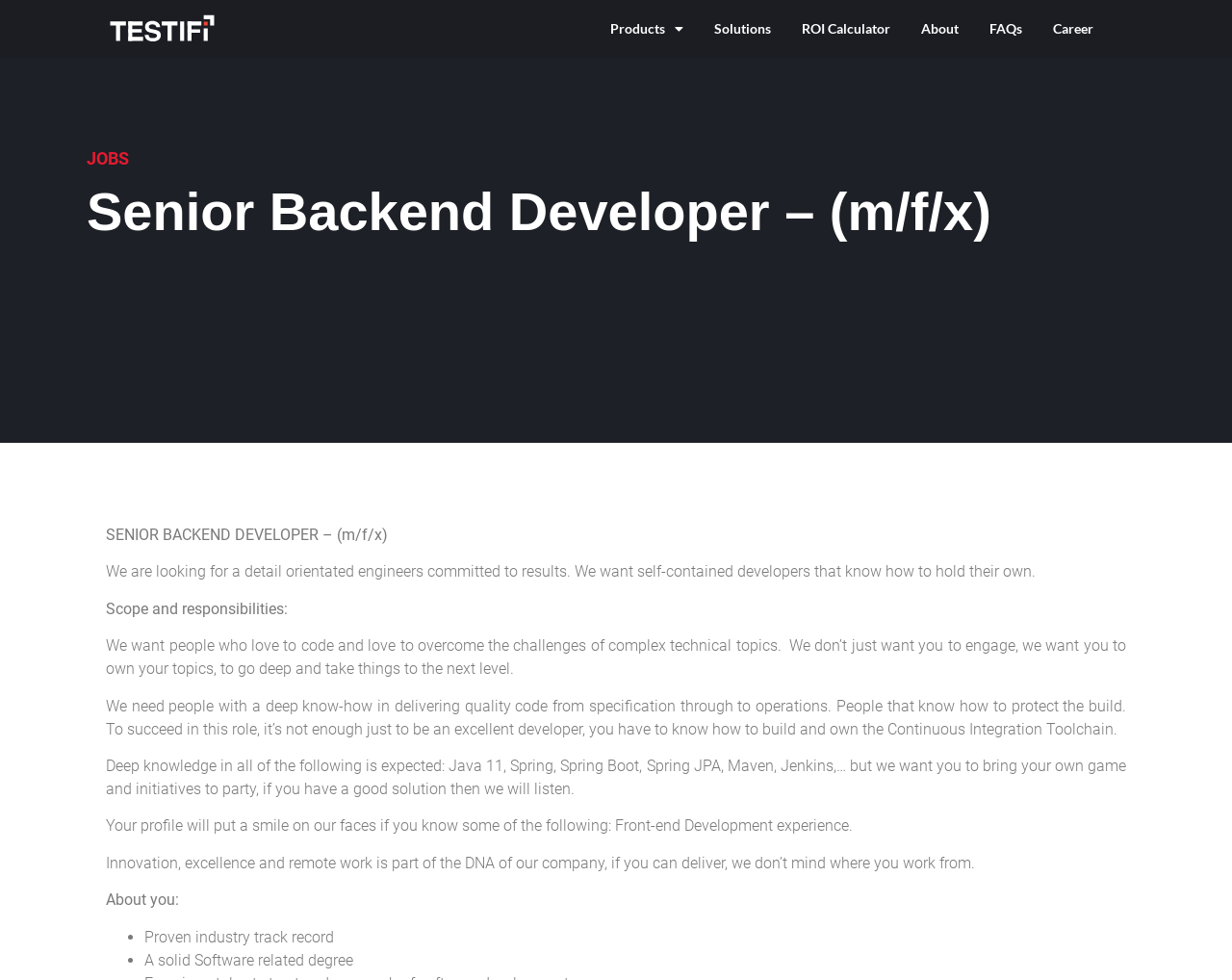What is one of the desirable skills for the job?
Offer a detailed and exhaustive answer to the question.

The webpage mentions 'Your profile will put a smile on our faces if you know some of the following: Front-end Development experience.' This indicates that front-end development experience is a desirable skill for the job, although it may not be a mandatory requirement.